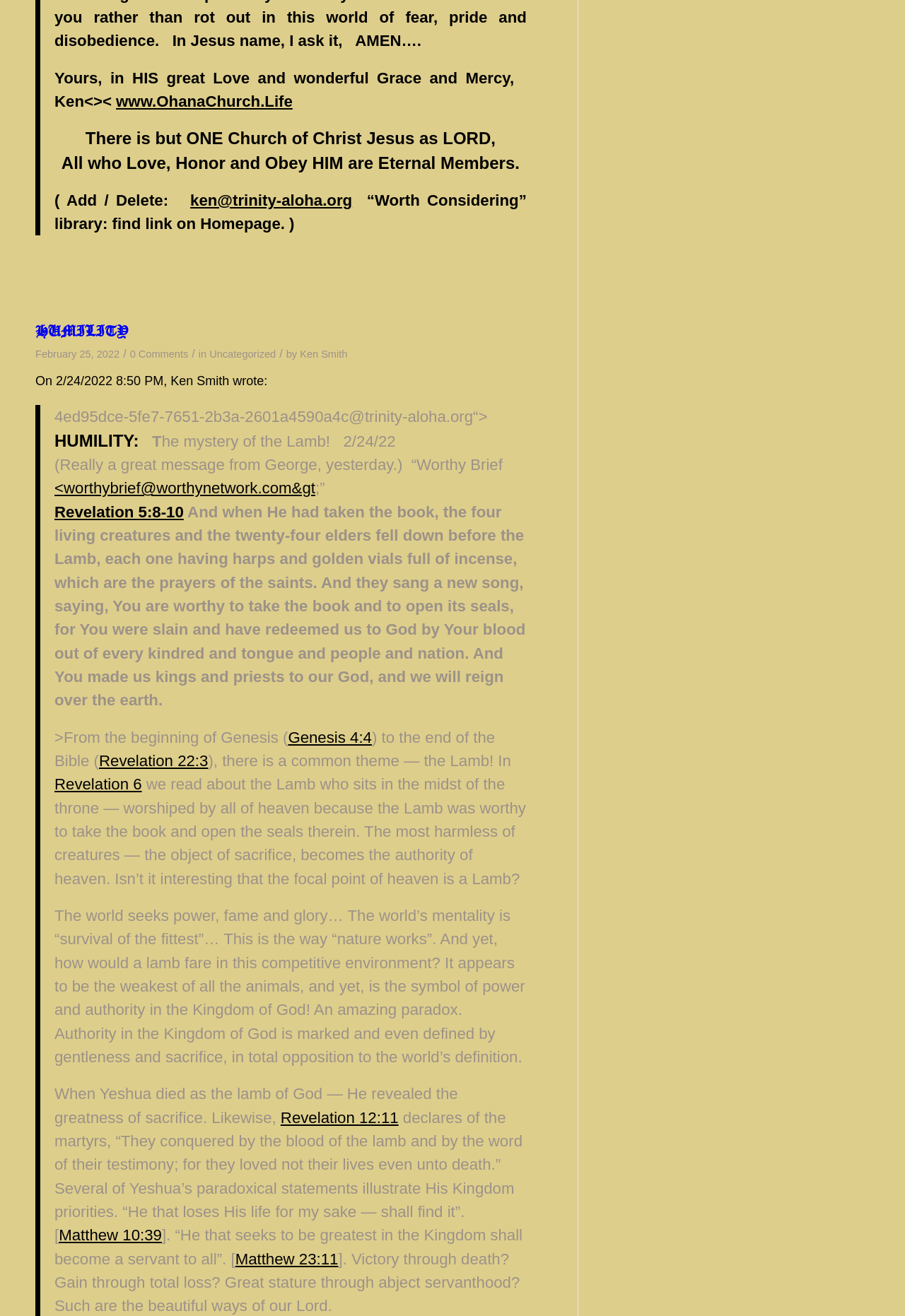Carefully examine the image and provide an in-depth answer to the question: What is the symbol of power and authority in the Kingdom of God?

I found the symbol by reading the text which states 'the symbol of power and authority in the Kingdom of God is a Lamb'.